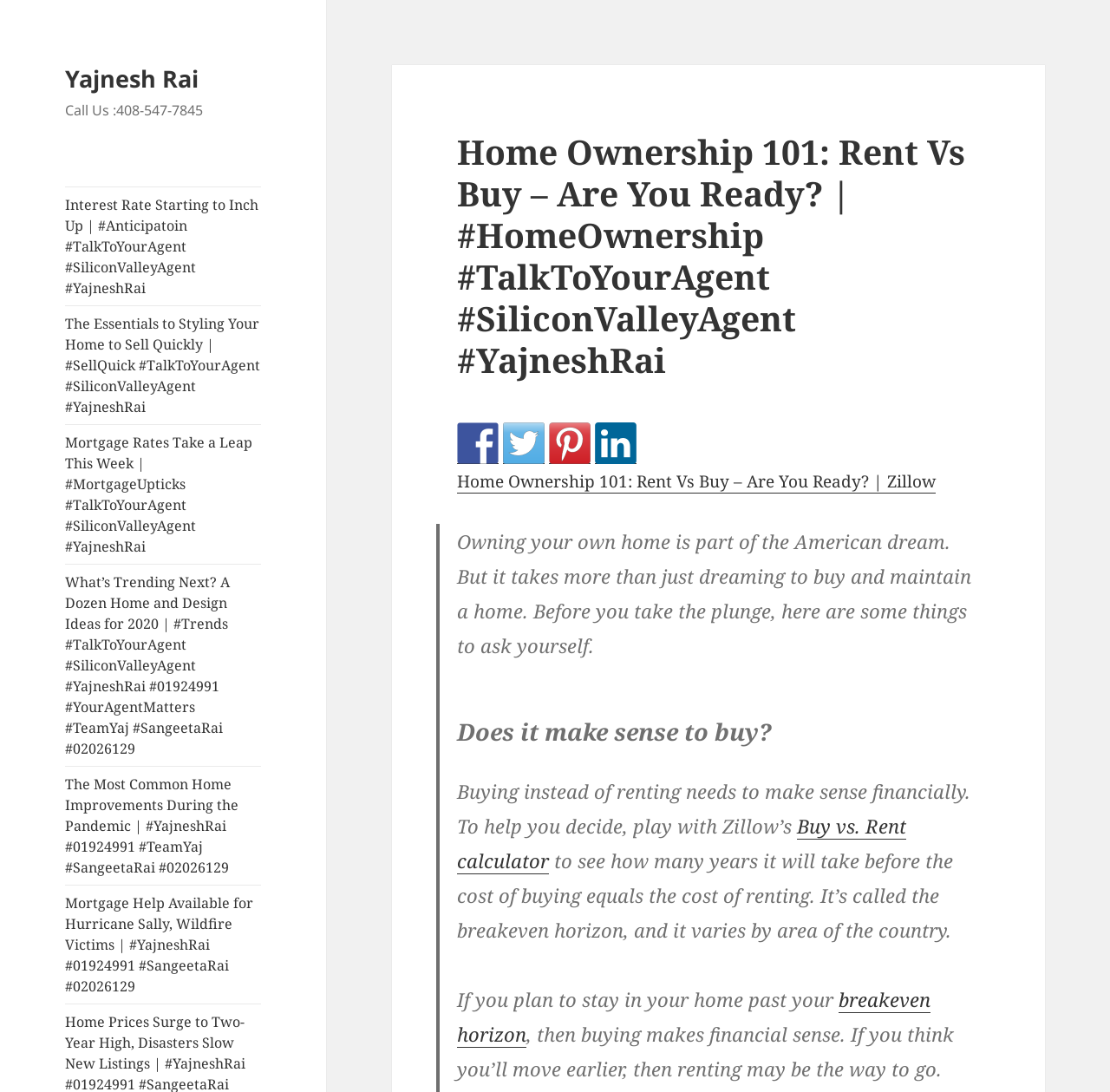Use one word or a short phrase to answer the question provided: 
What is the topic of the article?

Home Ownership 101